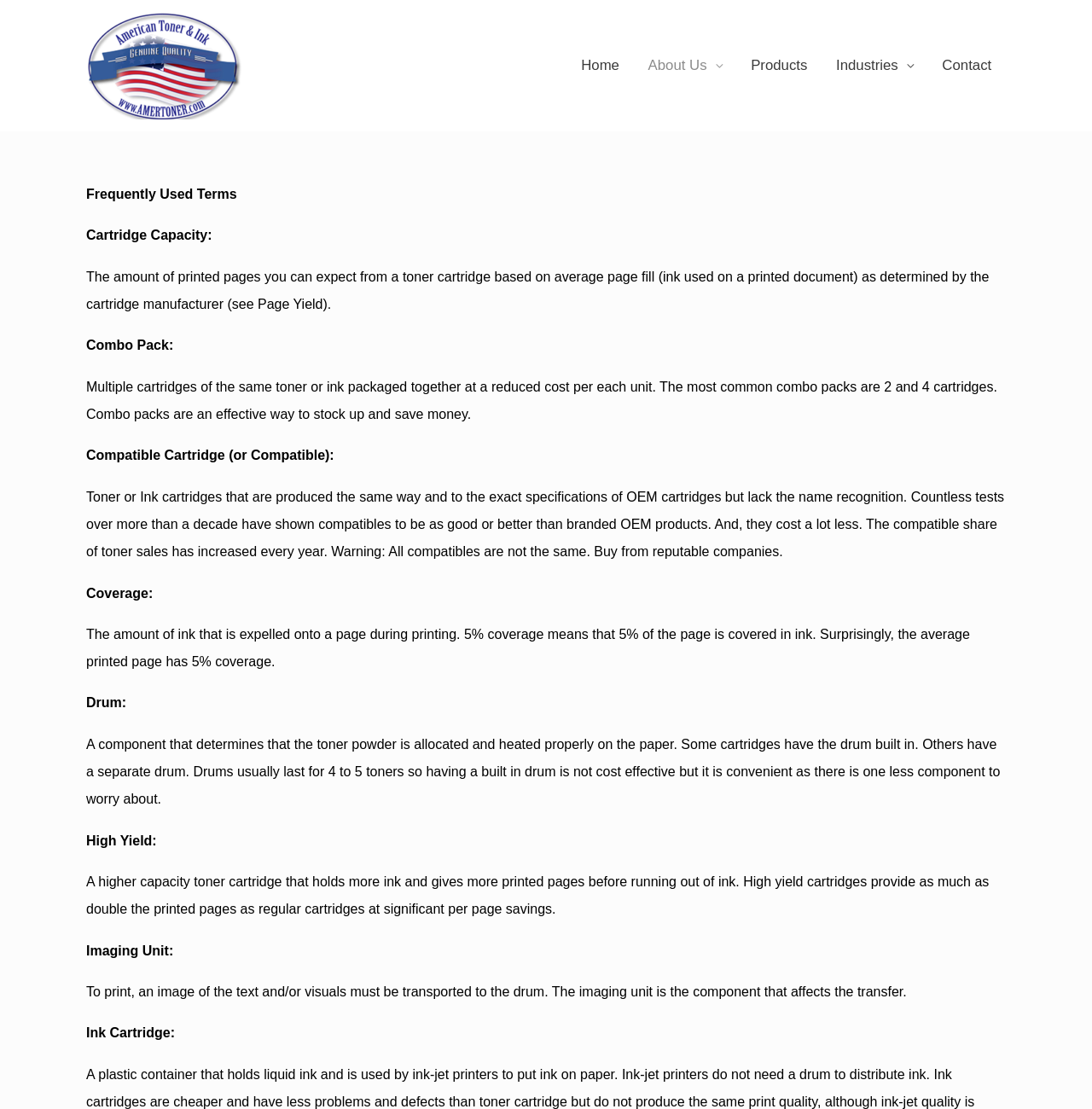Describe all the key features of the webpage in detail.

The webpage is a glossary page for Amertoner and Ink, with a prominent link and image of the company's logo at the top left corner. Below the logo, there is a navigation menu with five links: Home, About Us, Products, Industries, and Contact.

The main content of the page is a list of glossary terms, each with a brief description. The terms are arranged in a vertical list, with the term "Frequently Used Terms" serving as a header. The terms include "Cartridge Capacity", "Combo Pack", "Compatible Cartridge", "Coverage", "Drum", "High Yield", and "Imaging Unit", among others. Each term has a brief description that explains its meaning and relevance to the context of Amertoner and Ink.

The descriptions are concise and informative, providing useful information about the terms and their applications. The text is arranged in a clear and readable format, with each term and its description separated from the others. There are no images on the page apart from the company logo at the top. Overall, the page appears to be a useful resource for individuals looking to understand the terminology related to Amertoner and Ink products.